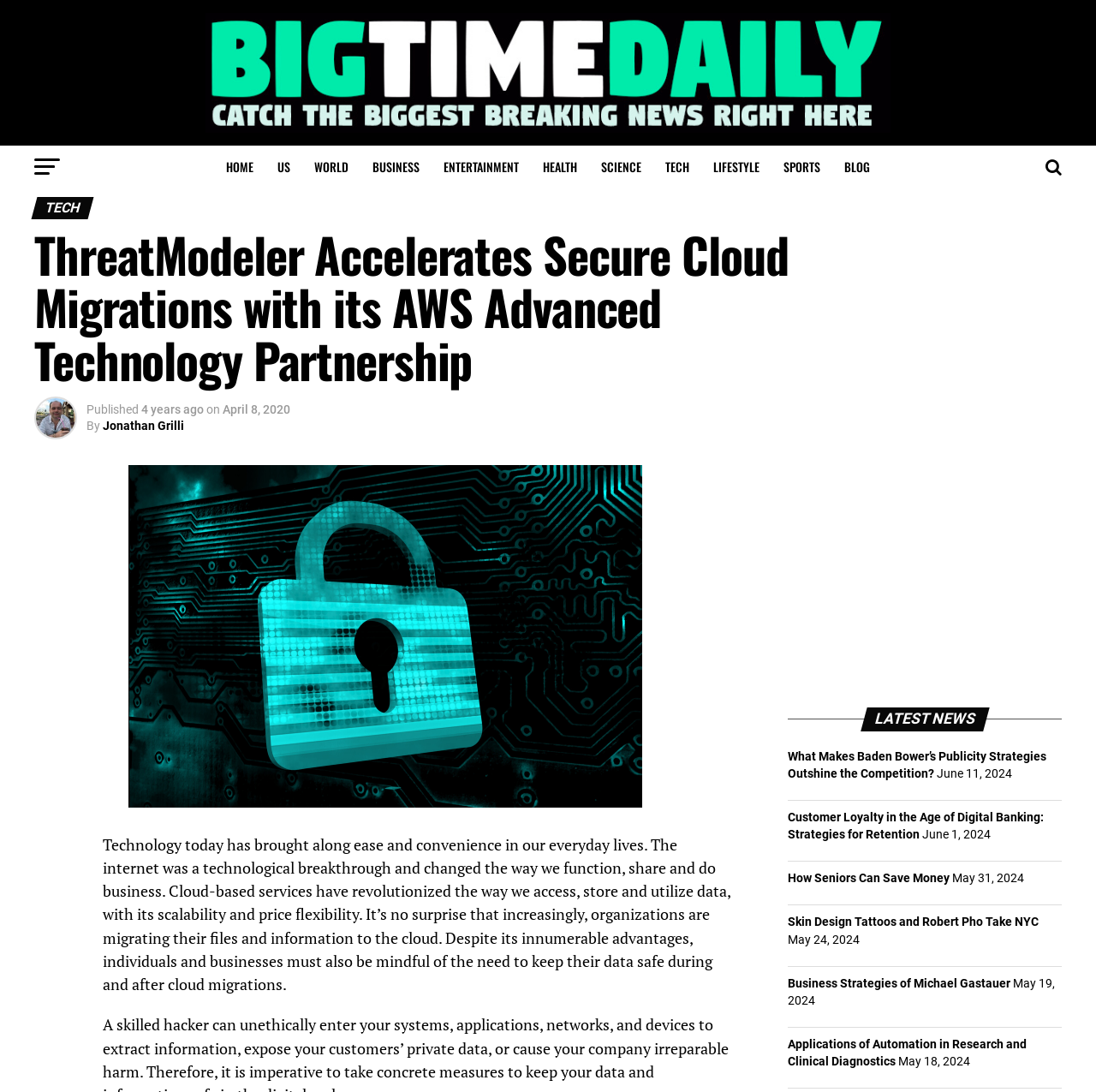Please identify the bounding box coordinates of the element that needs to be clicked to execute the following command: "Click on the link to Jonathan Grilli". Provide the bounding box using four float numbers between 0 and 1, formatted as [left, top, right, bottom].

[0.094, 0.383, 0.168, 0.396]